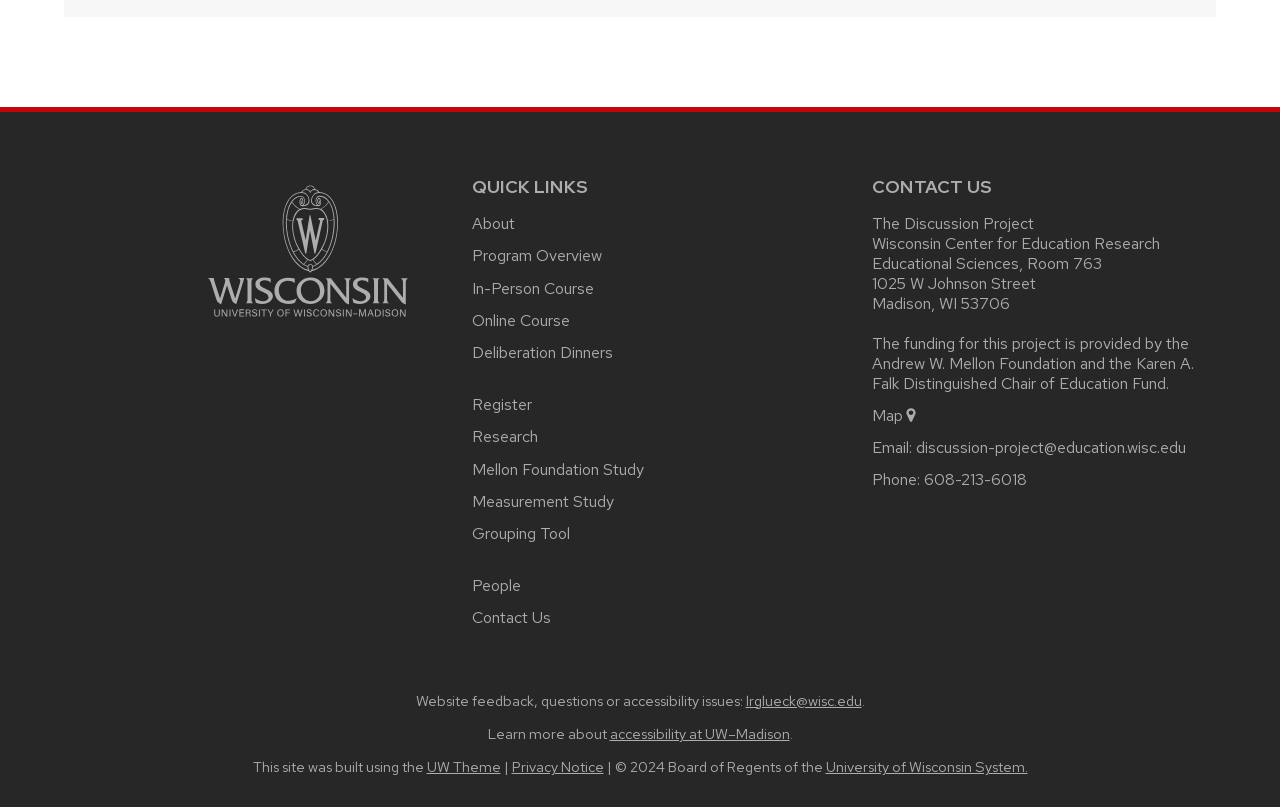Answer the question below using just one word or a short phrase: 
What is the address of the Wisconsin Center for Education Research?

1025 W Johnson Street, Madison, WI 53706